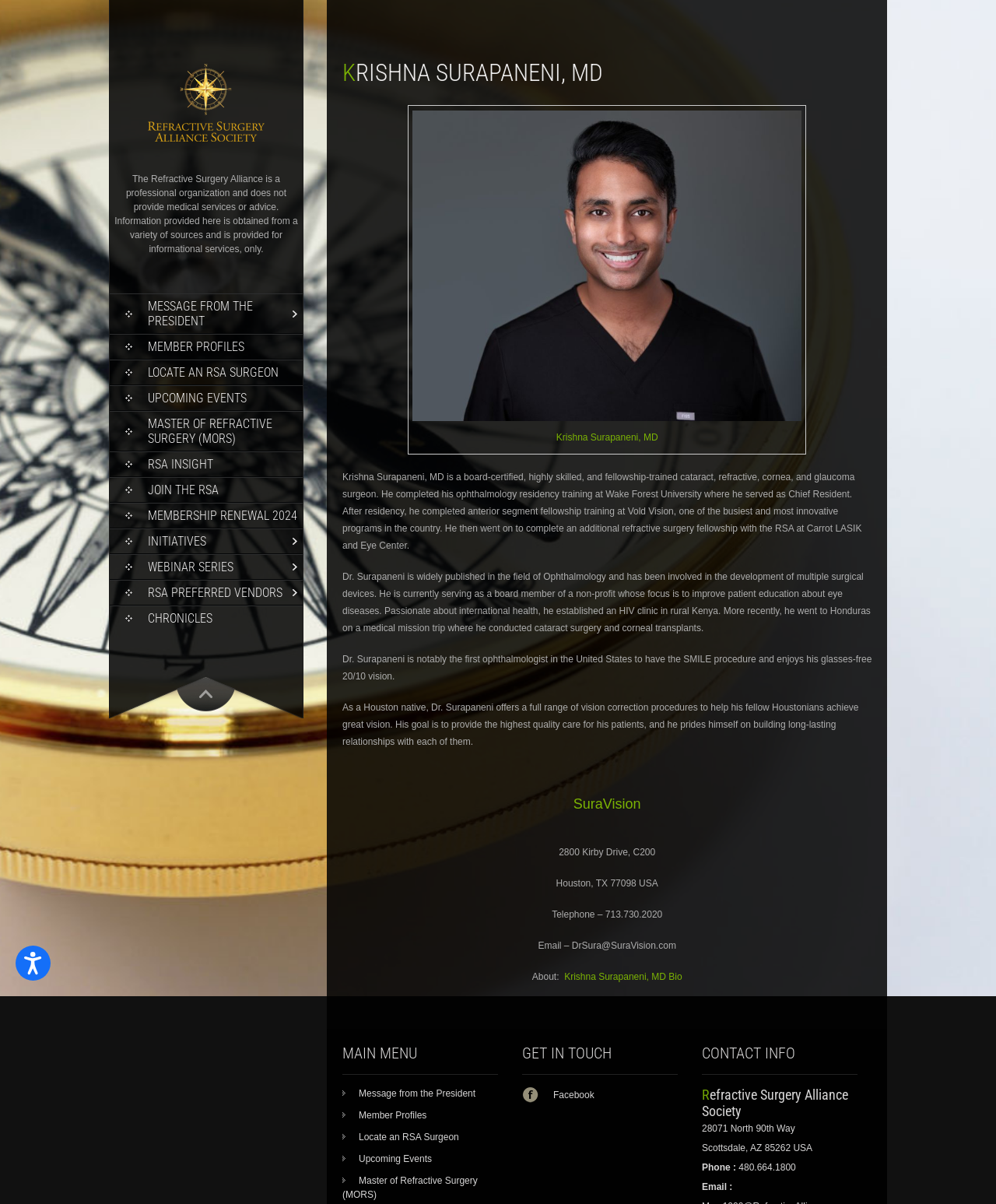Find the bounding box coordinates of the clickable area that will achieve the following instruction: "Click the 'MESSAGE FROM THE PRESIDENT' link".

[0.11, 0.244, 0.304, 0.277]